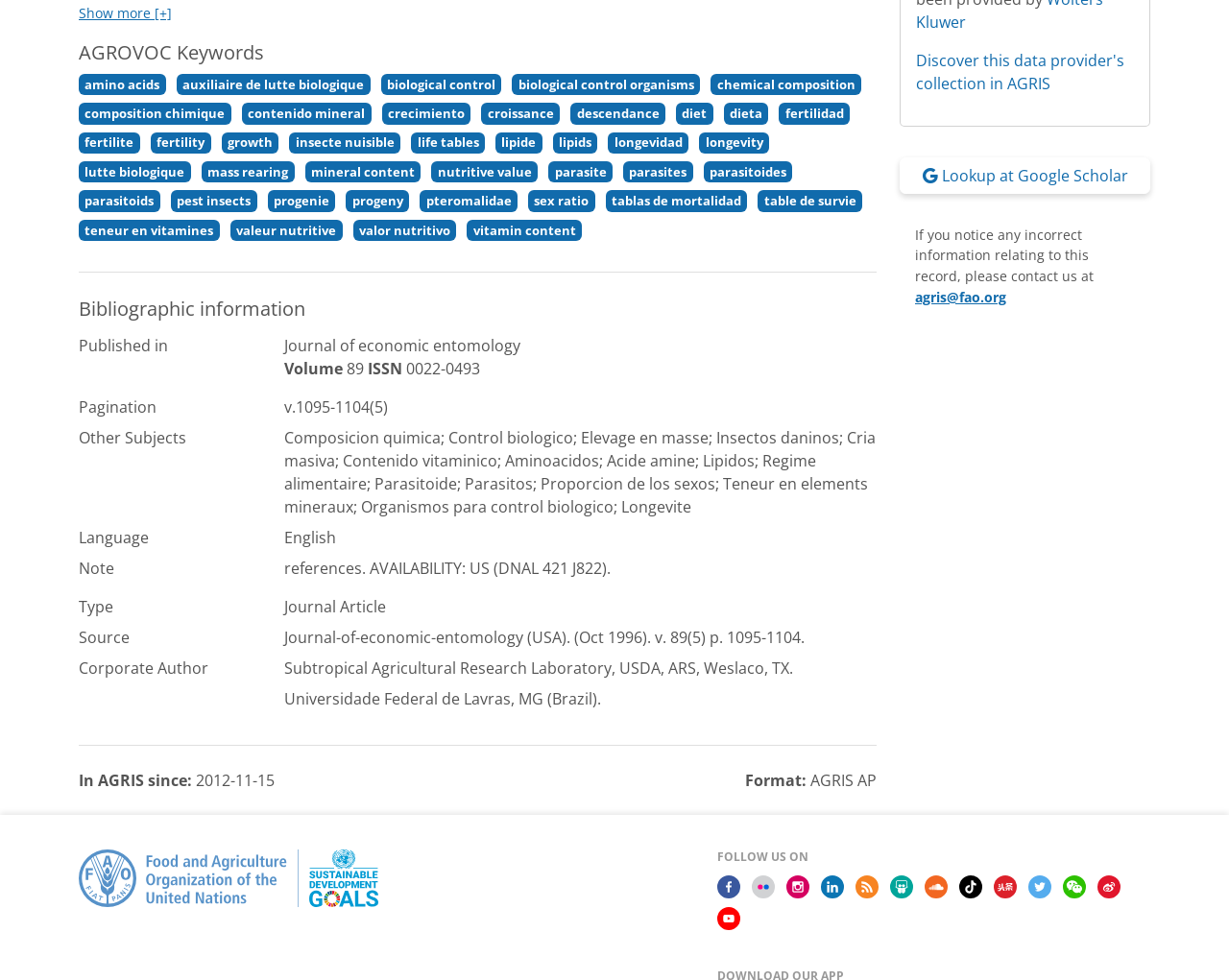Please find the bounding box for the following UI element description. Provide the coordinates in (top-left x, top-left y, bottom-right x, bottom-right y) format, with values between 0 and 1: mineral content

[0.248, 0.164, 0.342, 0.186]